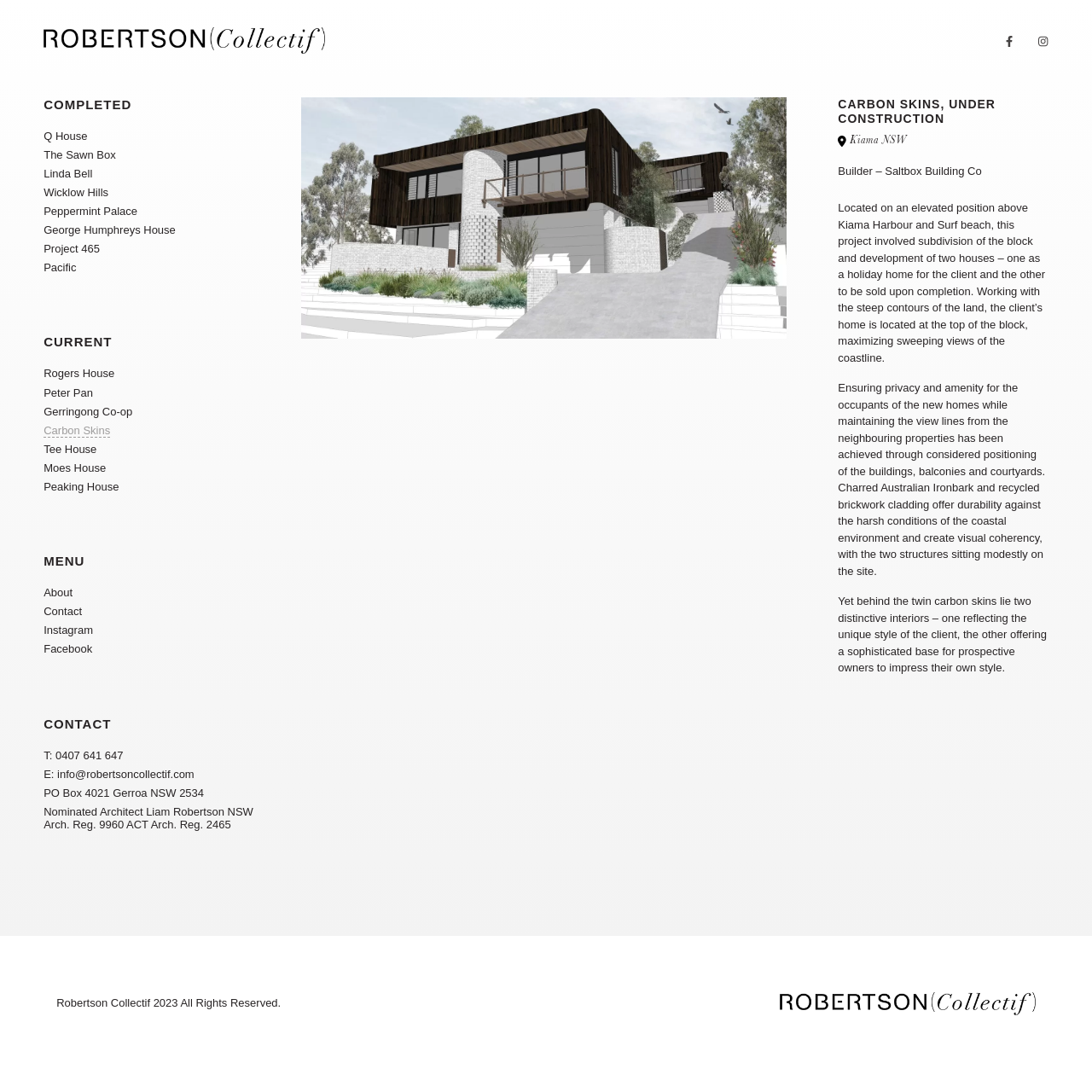Please specify the bounding box coordinates of the clickable region to carry out the following instruction: "Click on the 'About' link". The coordinates should be four float numbers between 0 and 1, in the format [left, top, right, bottom].

[0.04, 0.537, 0.067, 0.549]